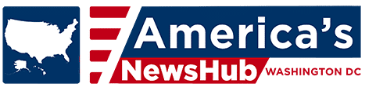What colors are used in the logo?
Carefully analyze the image and provide a thorough answer to the question.

The color scheme of the logo can be identified by carefully reading the caption, which describes the logo as having a patriotic theme. The use of red, white, and blue colors is a clear indication of this theme, which is often associated with American patriotism.